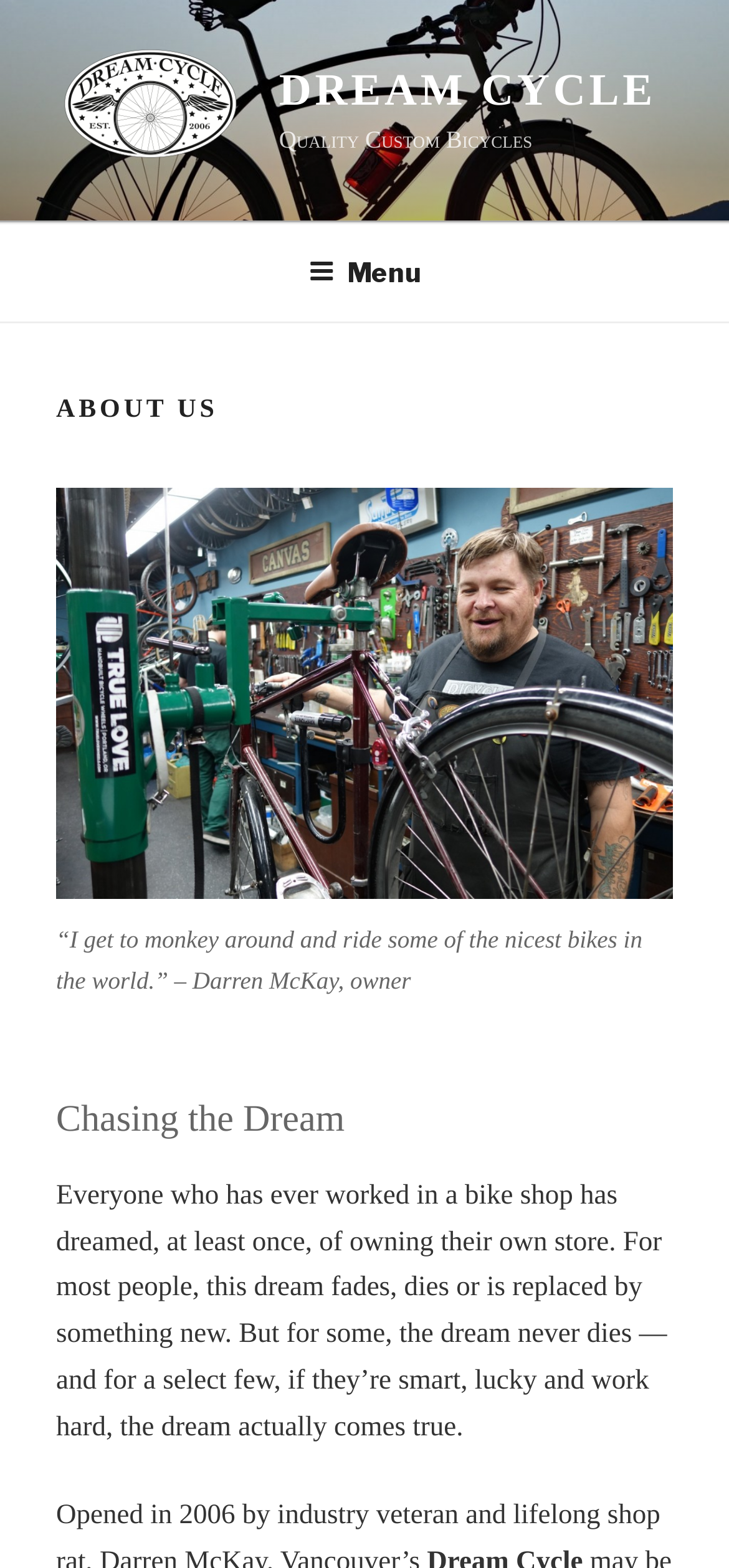For the element described, predict the bounding box coordinates as (top-left x, top-left y, bottom-right x, bottom-right y). All values should be between 0 and 1. Element description: parent_node: DREAM CYCLE

[0.077, 0.018, 0.373, 0.124]